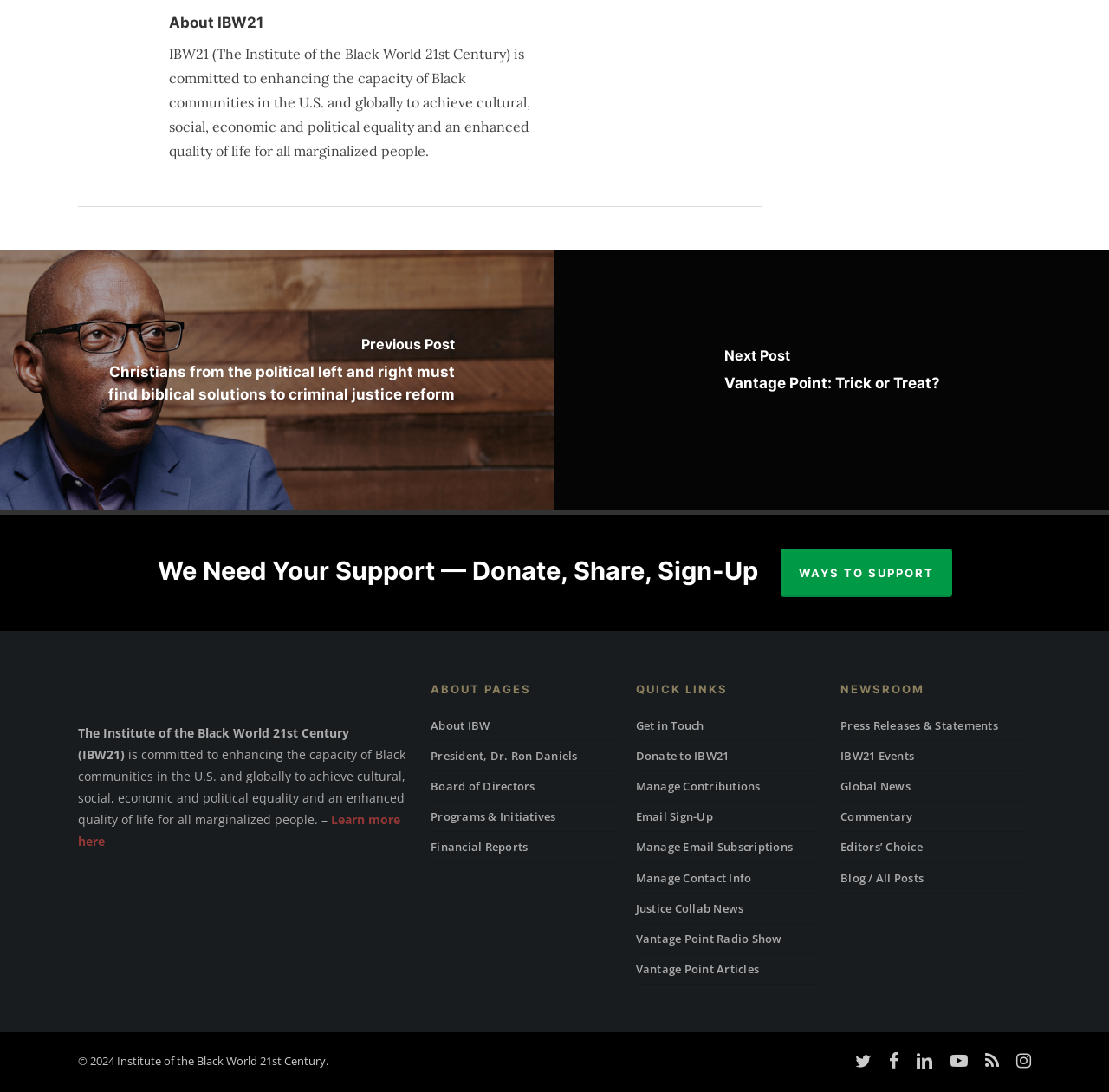Please locate the bounding box coordinates of the element that should be clicked to complete the given instruction: "Learn more about IBW21".

[0.07, 0.743, 0.361, 0.778]